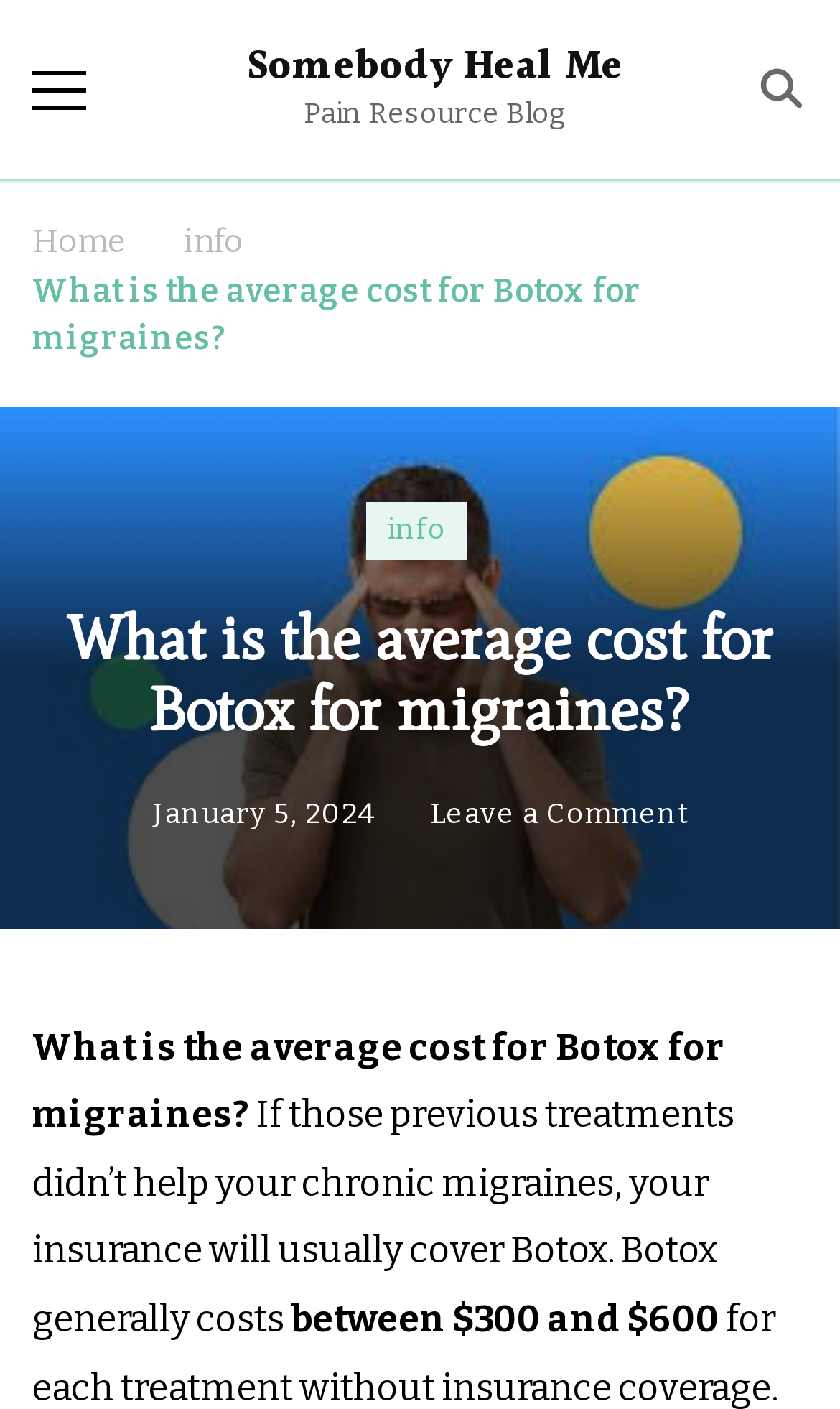Please specify the bounding box coordinates of the clickable section necessary to execute the following command: "Click the Home button".

[0.038, 0.155, 0.151, 0.189]